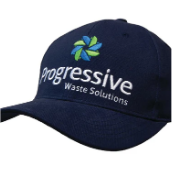What is the material of the cap?
Answer the question with a detailed and thorough explanation.

According to the caption, the cap is 'crafted from durable cotton twill', which reveals the material used to make the cap.